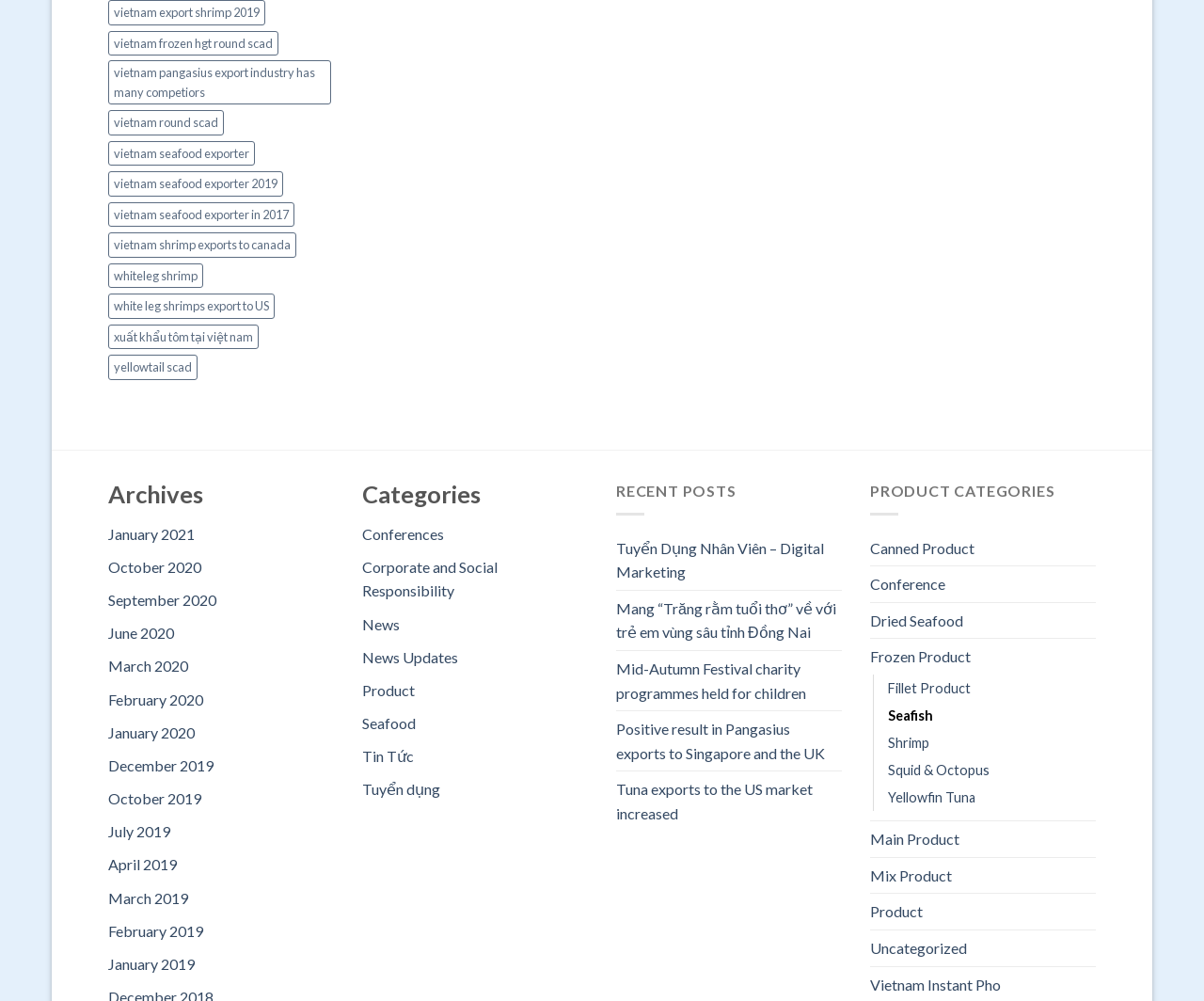Locate the UI element described by vietnam export shrimp 2019 and provide its bounding box coordinates. Use the format (top-left x, top-left y, bottom-right x, bottom-right y) with all values as floating point numbers between 0 and 1.

[0.09, 0.0, 0.22, 0.025]